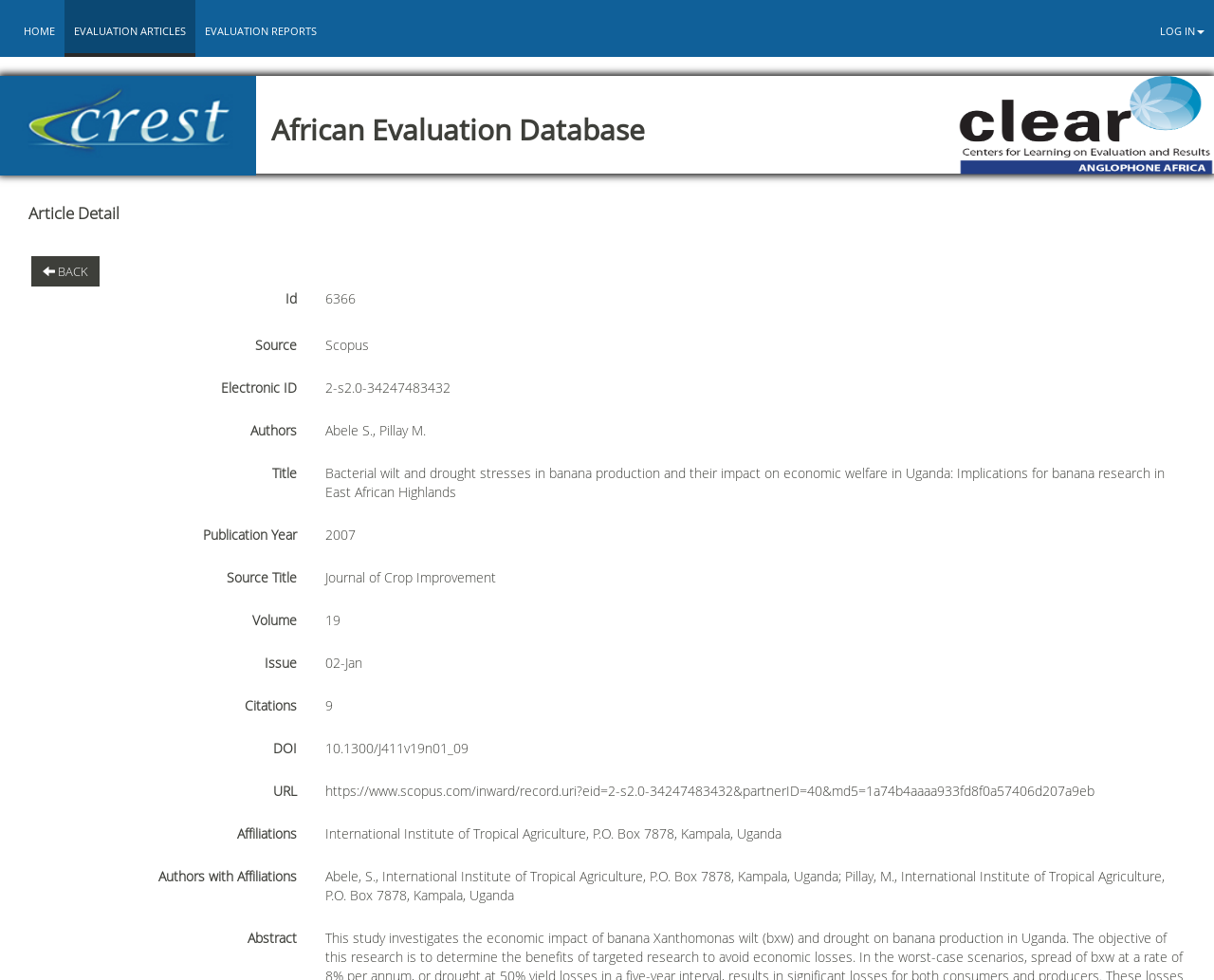How many citations does the article have?
Based on the visual details in the image, please answer the question thoroughly.

The number of citations can be found in the section 'Article Detail' where it is listed as 'Citations' with the value '9'.